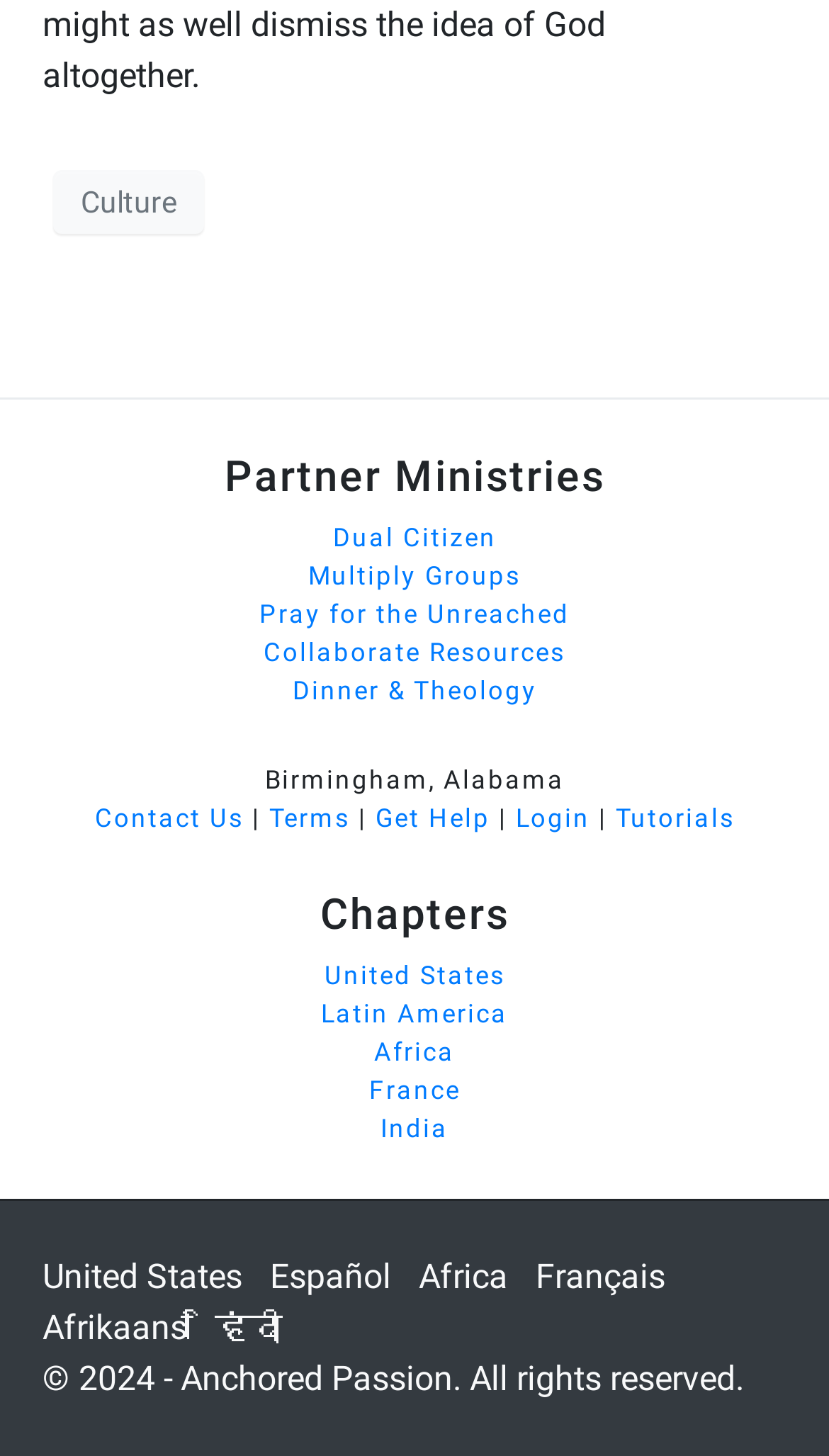Give the bounding box coordinates for the element described as: "Dinner & Theology".

[0.353, 0.465, 0.647, 0.485]